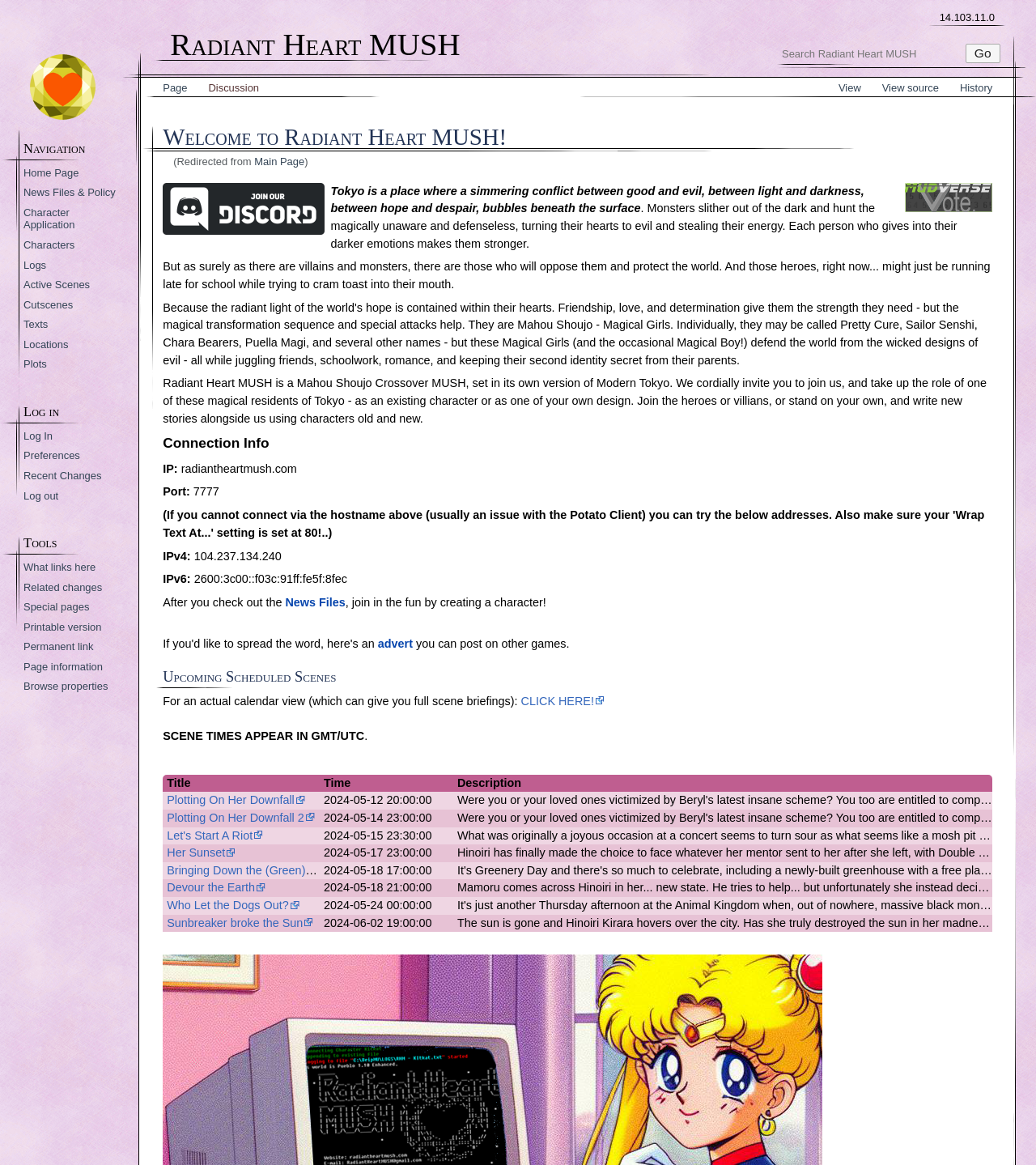What is the format of the upcoming scheduled scenes?
Give a comprehensive and detailed explanation for the question.

The format of the upcoming scheduled scenes can be seen in the table with columns 'Title', 'Time', and 'Description' which lists the scheduled scenes in a tabular format.